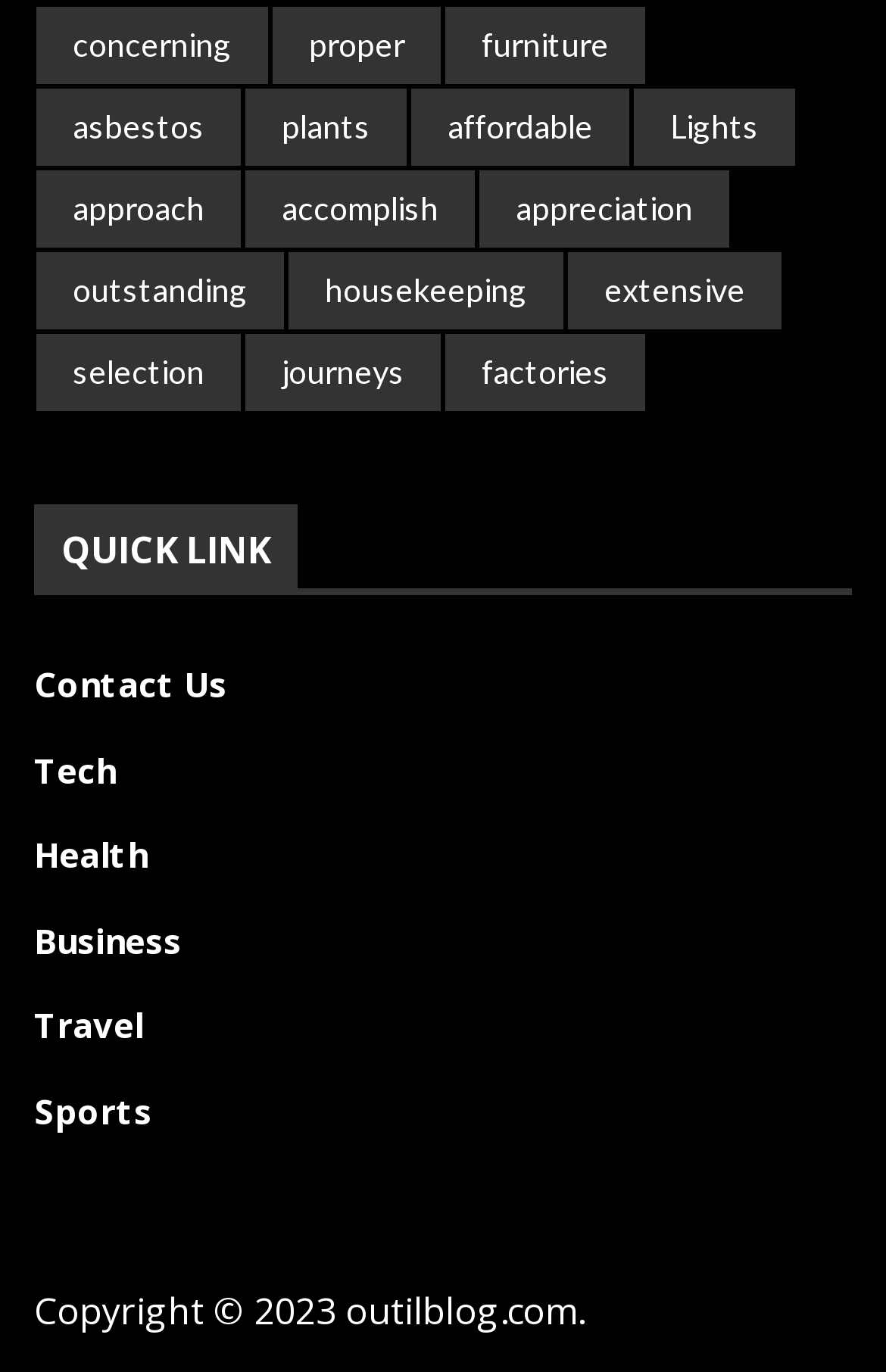Locate the bounding box coordinates of the segment that needs to be clicked to meet this instruction: "go to Contact Us page".

[0.038, 0.482, 0.256, 0.515]